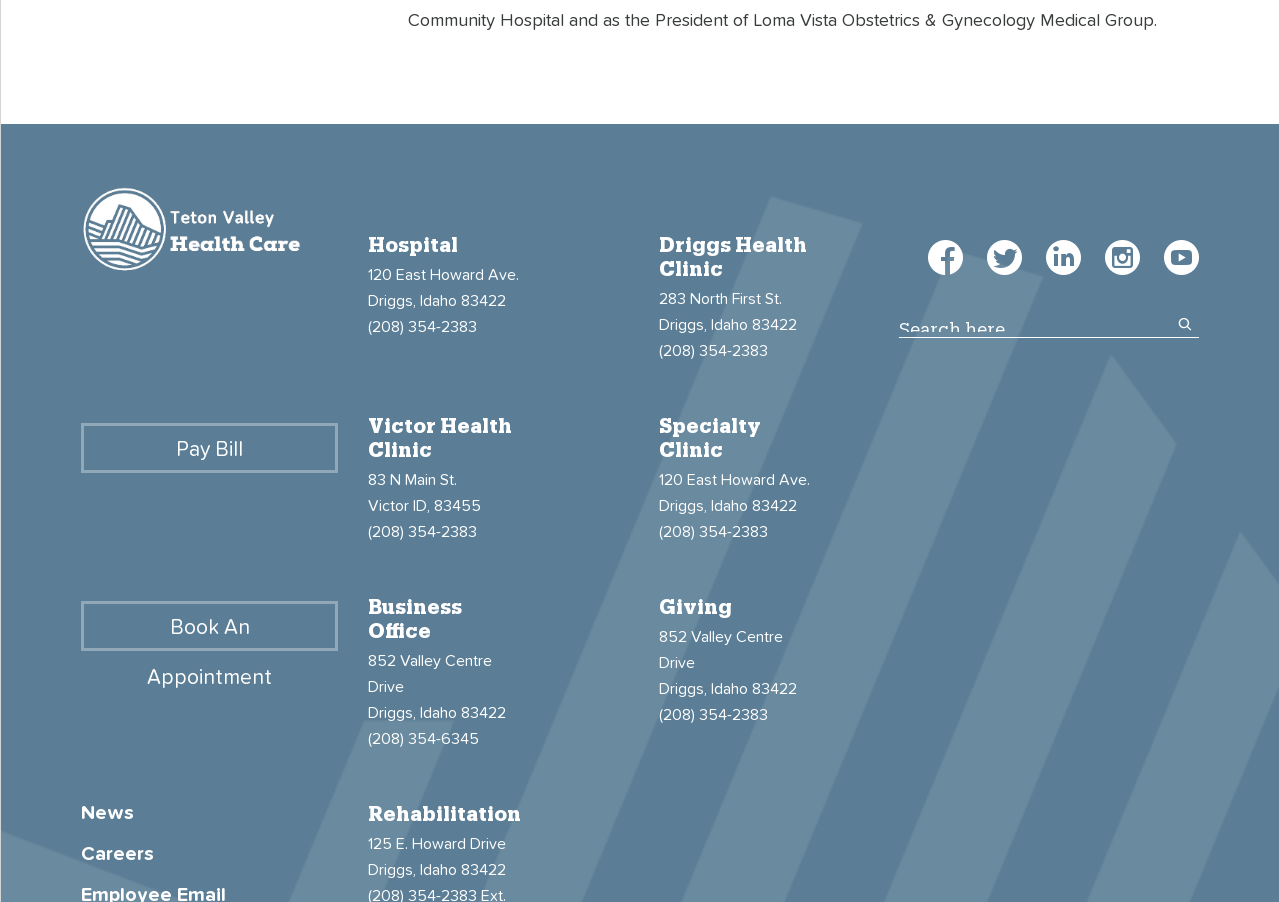Use a single word or phrase to answer this question: 
What is the name of the hospital?

Teton Valley Health